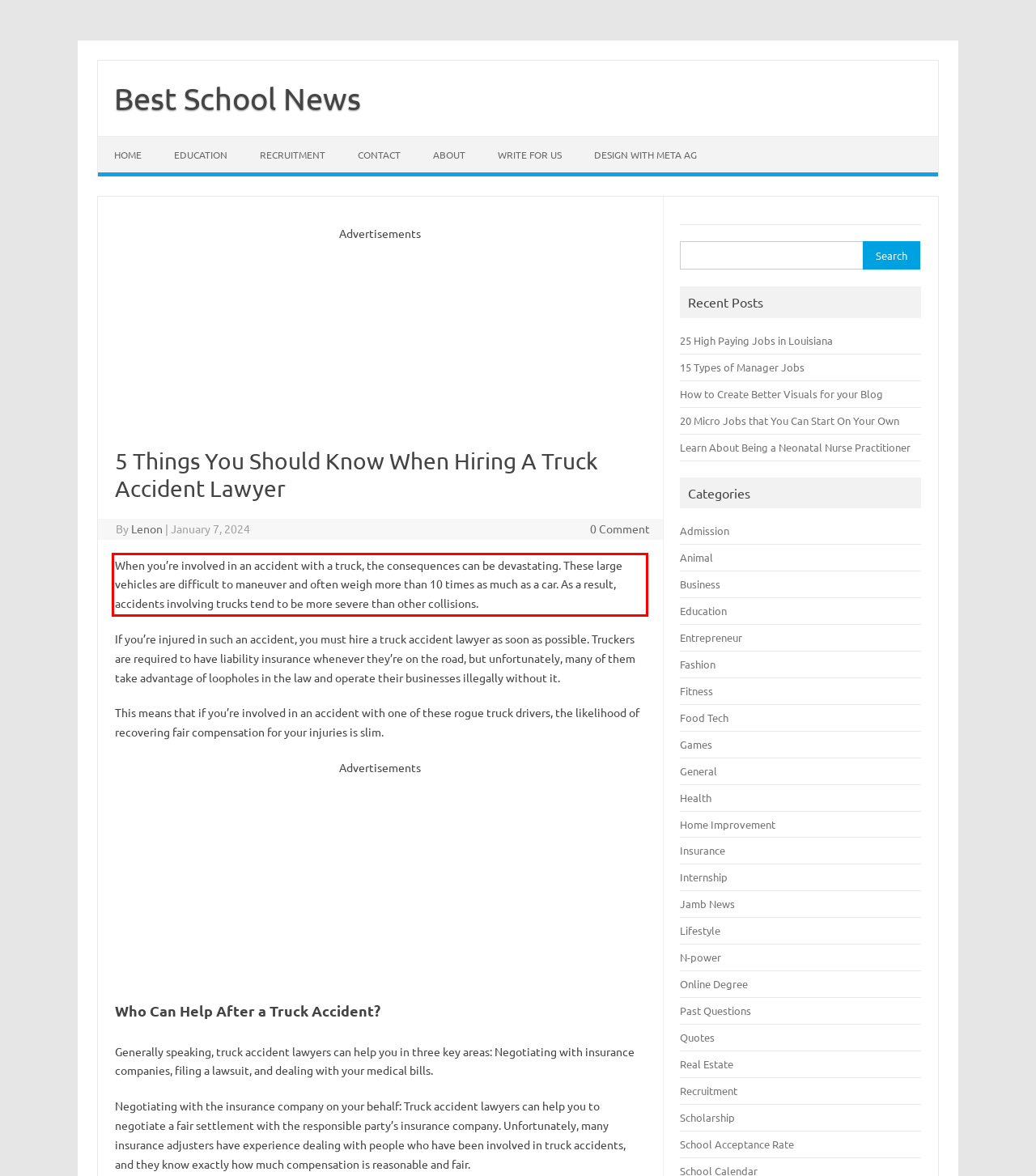From the screenshot of the webpage, locate the red bounding box and extract the text contained within that area.

When you’re involved in an accident with a truck, the consequences can be devastating. These large vehicles are difficult to maneuver and often weigh more than 10 times as much as a car. As a result, accidents involving trucks tend to be more severe than other collisions.